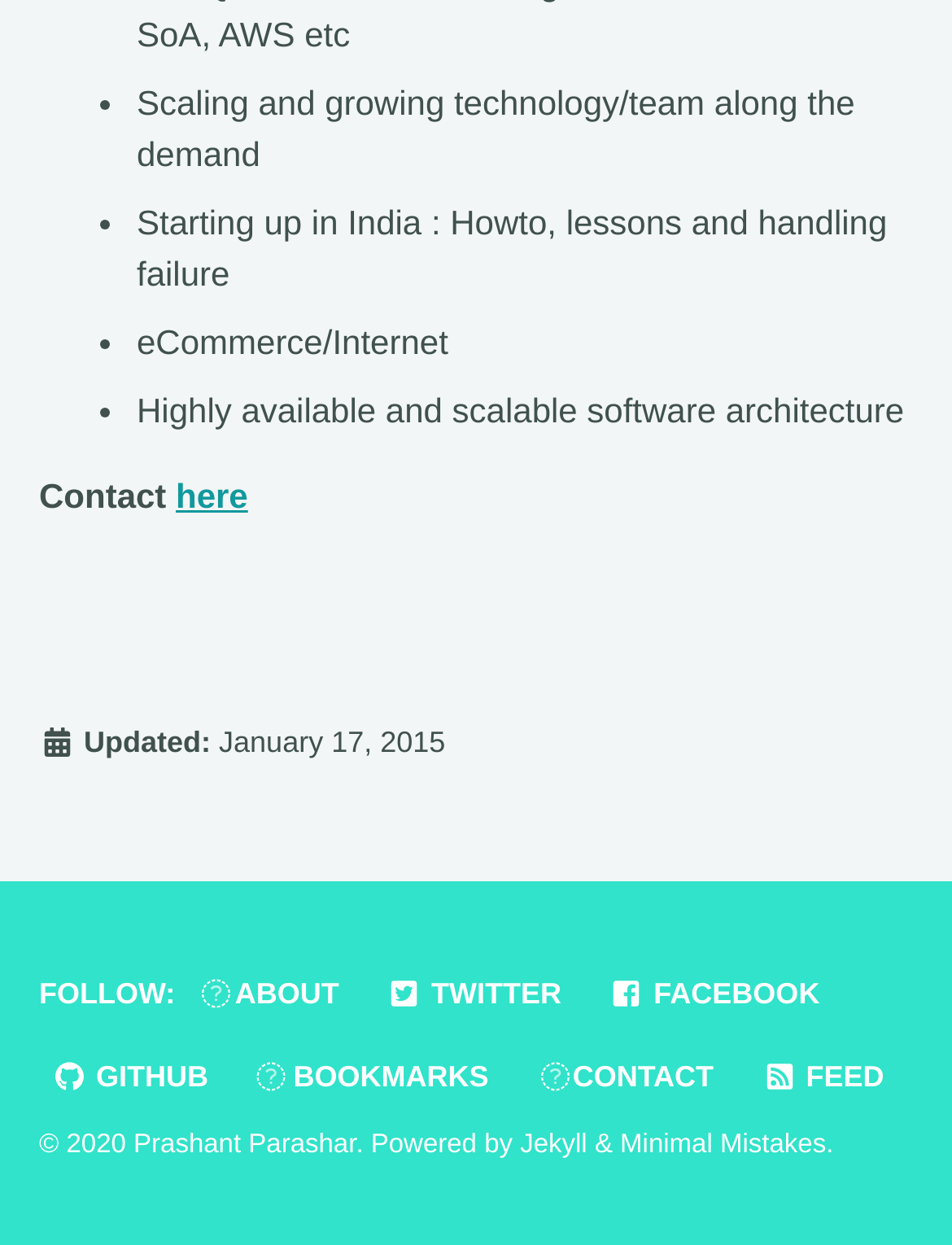Where can I find the contact information?
Give a thorough and detailed response to the question.

The contact information is mentioned in the text 'Contact' followed by a link 'here', which suggests that clicking on 'here' will provide the contact information.